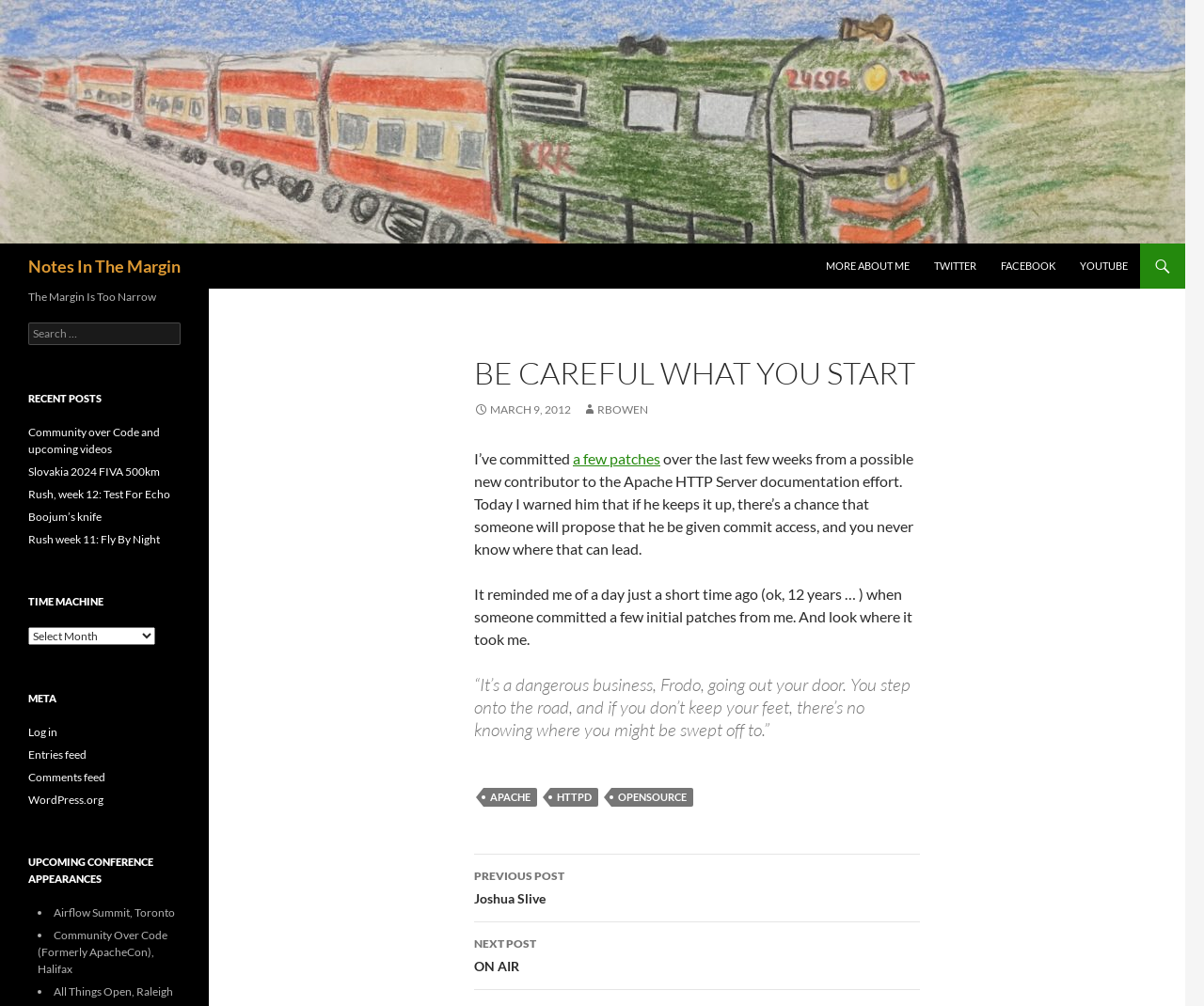Locate and provide the bounding box coordinates for the HTML element that matches this description: "Notes In The Margin".

[0.023, 0.242, 0.15, 0.287]